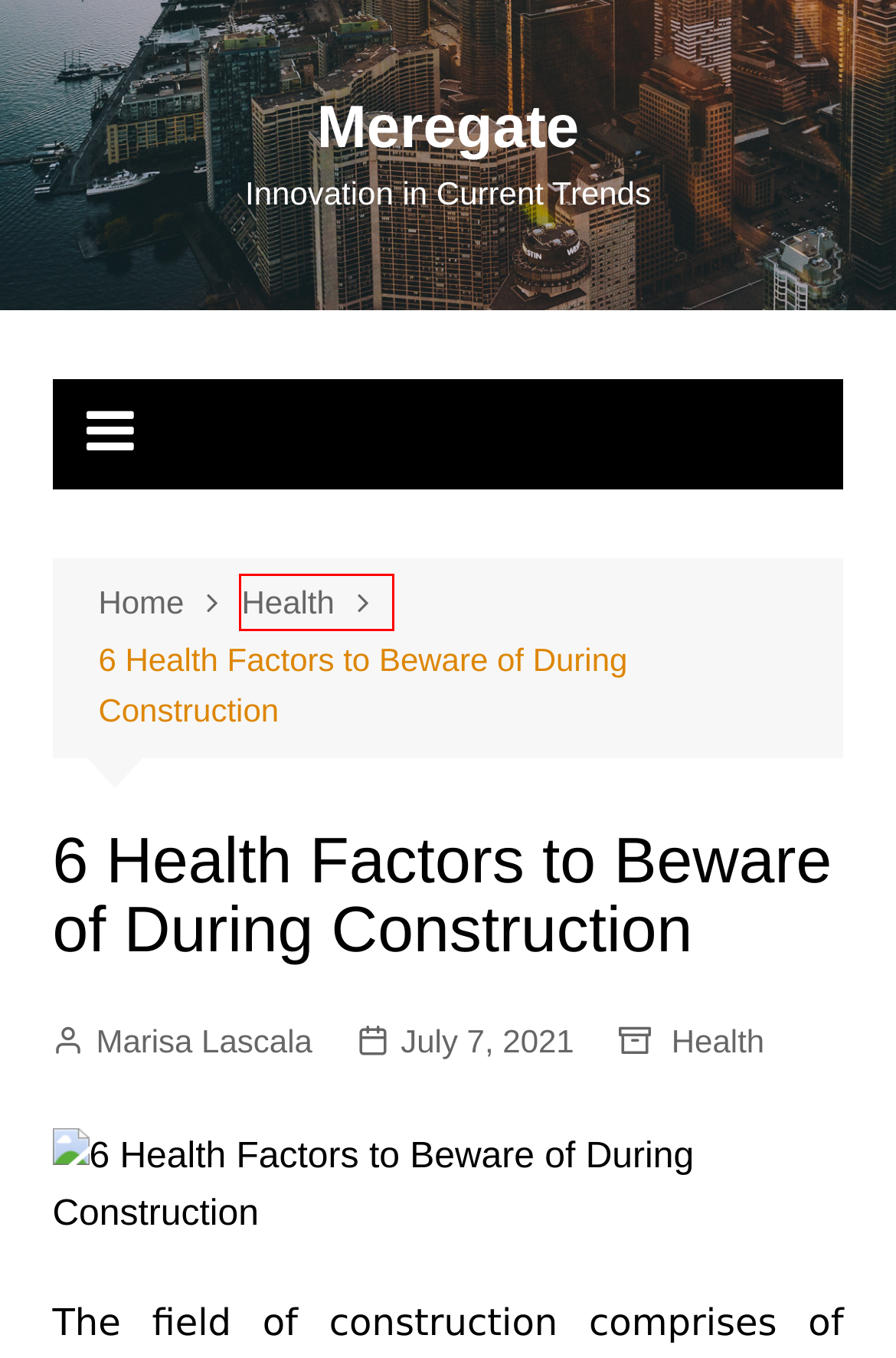You are looking at a webpage screenshot with a red bounding box around an element. Pick the description that best matches the new webpage after interacting with the element in the red bounding box. The possible descriptions are:
A. Health Archives - Meregate
B. Home - Meregate
C. News Archives - Meregate
D. Marisa Lascala, Author at Meregate
E. Beauty Archives - Meregate
F. Beginner's Guide to CBD Oil Tinctures: How to Use and Choose the Right Product - Meregate
G. 3 Myths About Heart Health You Should Stop Believing - Meregate
H. Technology Archives - Meregate

A